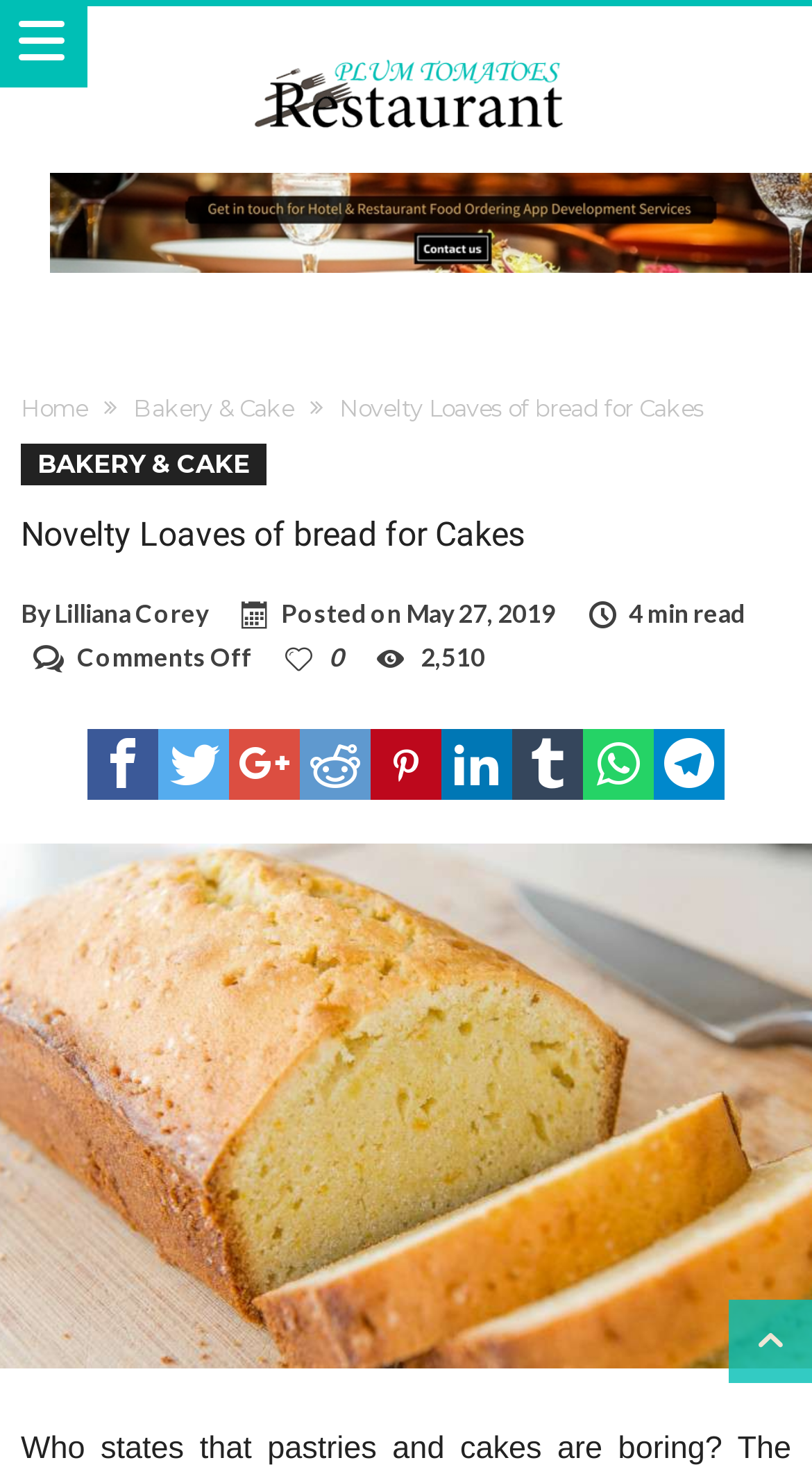Detail the webpage's structure and highlights in your description.

The webpage is about Plum Tomatoes Restaurant, specifically focusing on novelty loaves of bread for cakes. At the top, there is a heading that reads "Plum Tomatoes Restaurant – cooking tips" with a link and an image beside it. Below this heading, there are three links: "Home", "Bakery & Cake", and a static text "Novelty Loaves of bread for Cakes".

The main content of the webpage is divided into two sections. The first section has a header that reads "Novelty Loaves of bread for Cakes" and includes information about the author, Lilliana Corey, and the date of posting, May 27, 2019. There is also a static text that indicates the article takes 4 minutes to read and has no comments. 

To the right of the author's name, there is a link with a thumbs-up icon and a text that says "I like this article". Below this, there is a static text that reads "2,510" and a link with a share icon. 

The second section is a layout table that contains several social media links, including Facebook, Twitter, Google+, Reddit, Pinterest, Linkedin, Tumblr, and two unknown platforms. These links are arranged horizontally and take up the entire width of the webpage.

At the very bottom of the webpage, there is a generic element that says "Go Top", which is likely a button that allows users to scroll back to the top of the page.